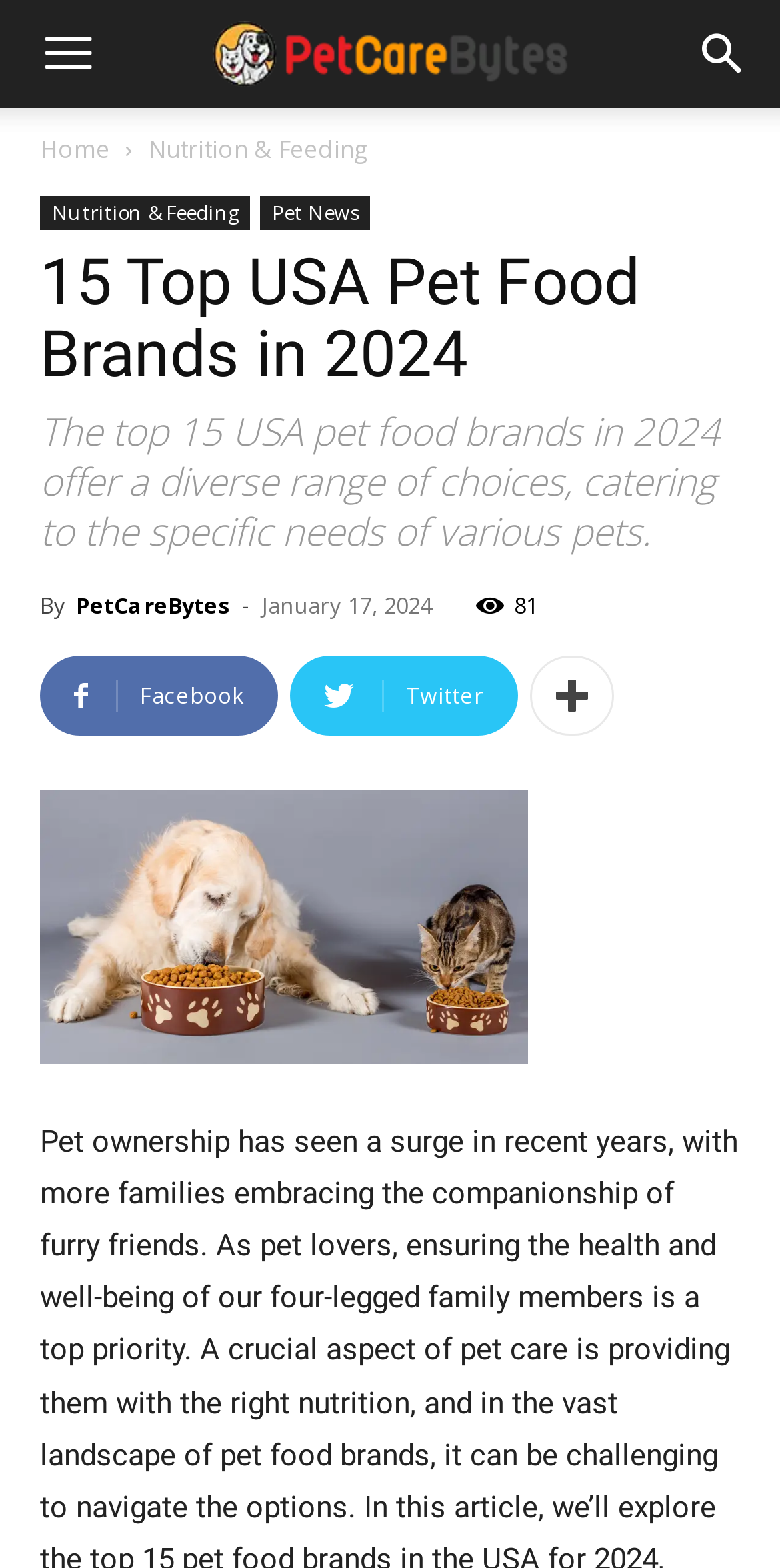Determine the bounding box coordinates of the region I should click to achieve the following instruction: "Search for pet food brands". Ensure the bounding box coordinates are four float numbers between 0 and 1, i.e., [left, top, right, bottom].

[0.856, 0.0, 1.0, 0.069]